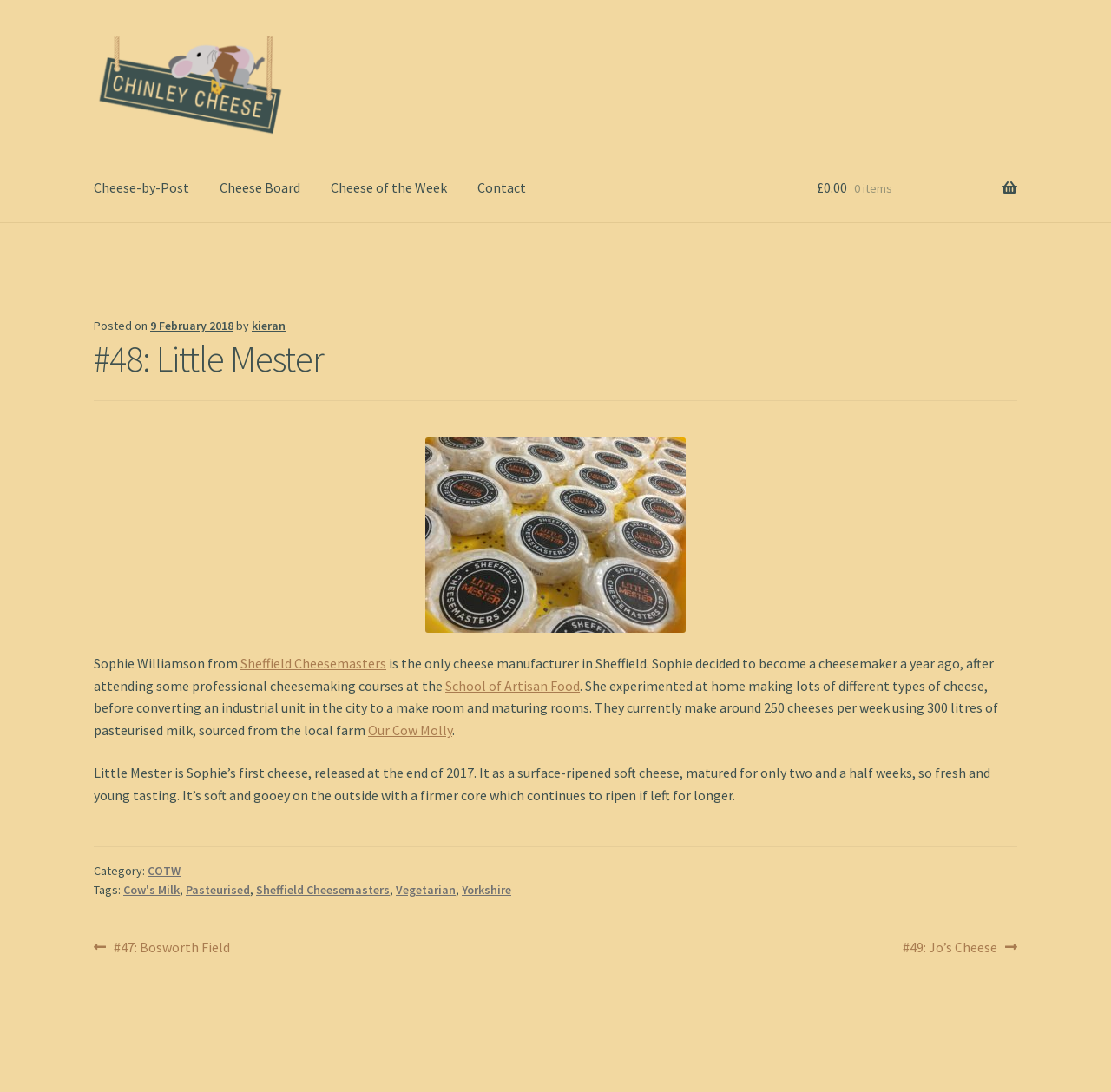Identify and provide the main heading of the webpage.

#48: Little Mester